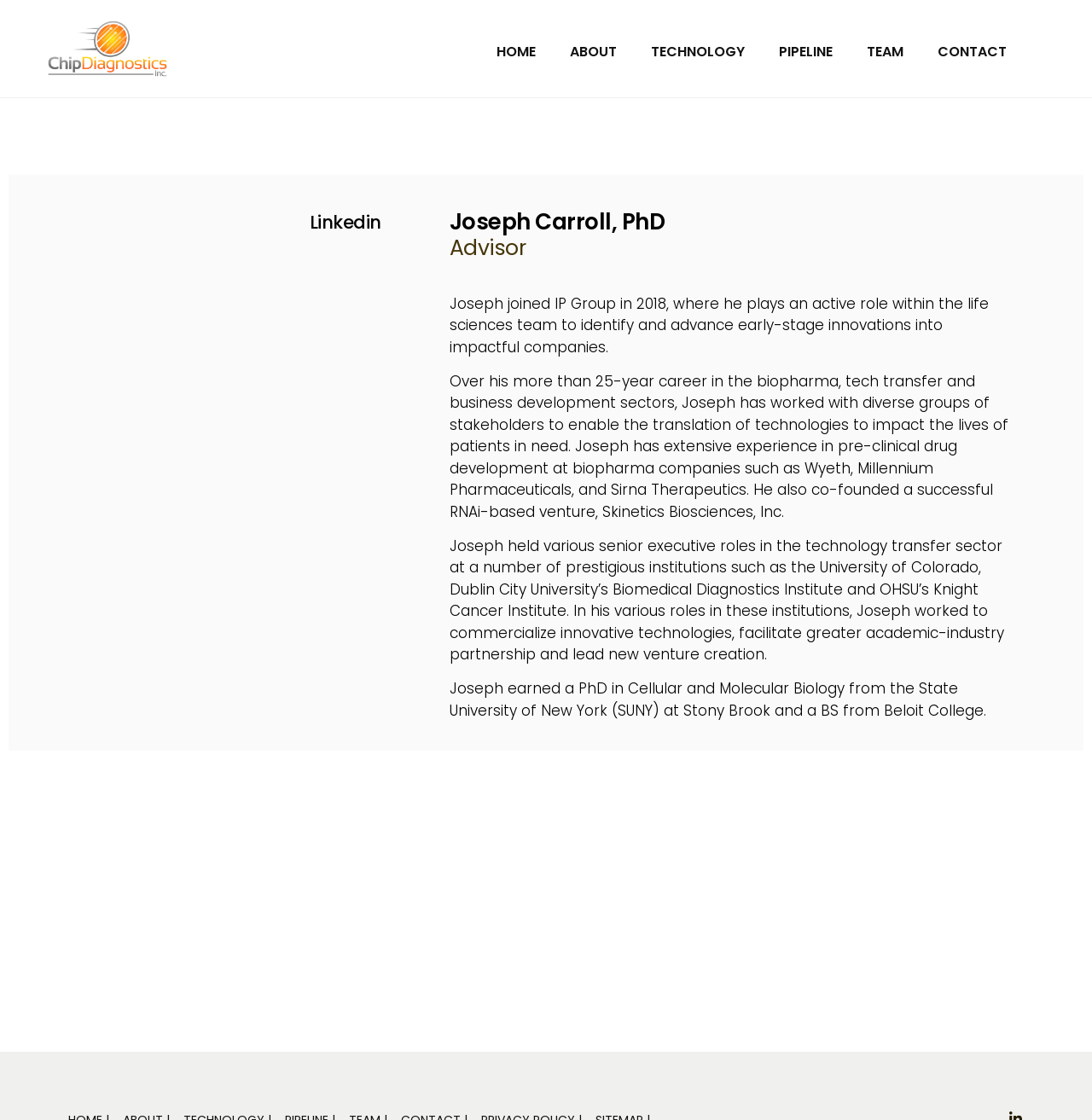Identify the bounding box coordinates of the clickable region required to complete the instruction: "visit Linkedin profile". The coordinates should be given as four float numbers within the range of 0 and 1, i.e., [left, top, right, bottom].

[0.07, 0.186, 0.349, 0.21]